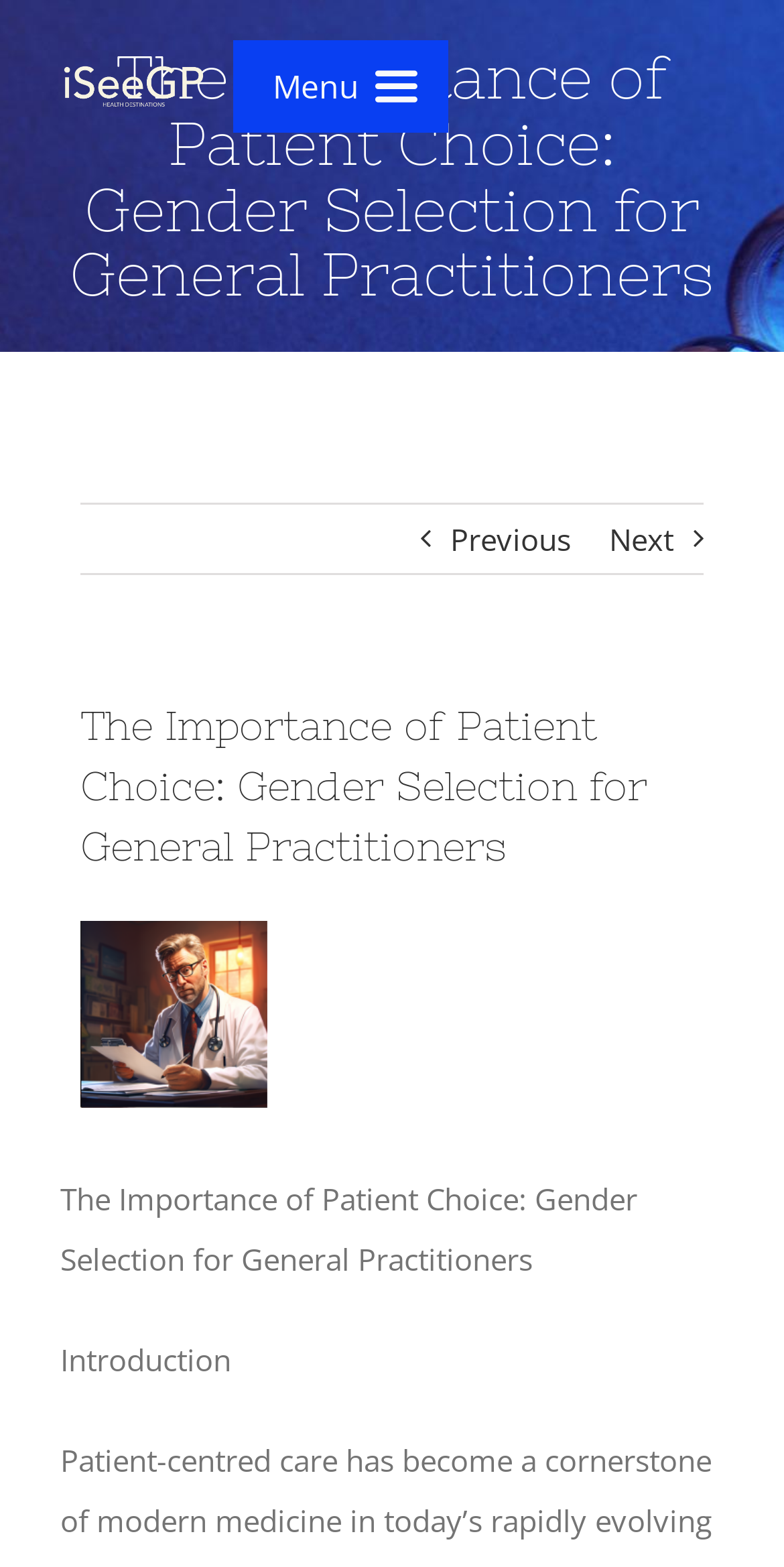Identify the bounding box coordinates of the clickable region necessary to fulfill the following instruction: "Go to HOME page". The bounding box coordinates should be four float numbers between 0 and 1, i.e., [left, top, right, bottom].

[0.297, 0.085, 0.556, 0.168]